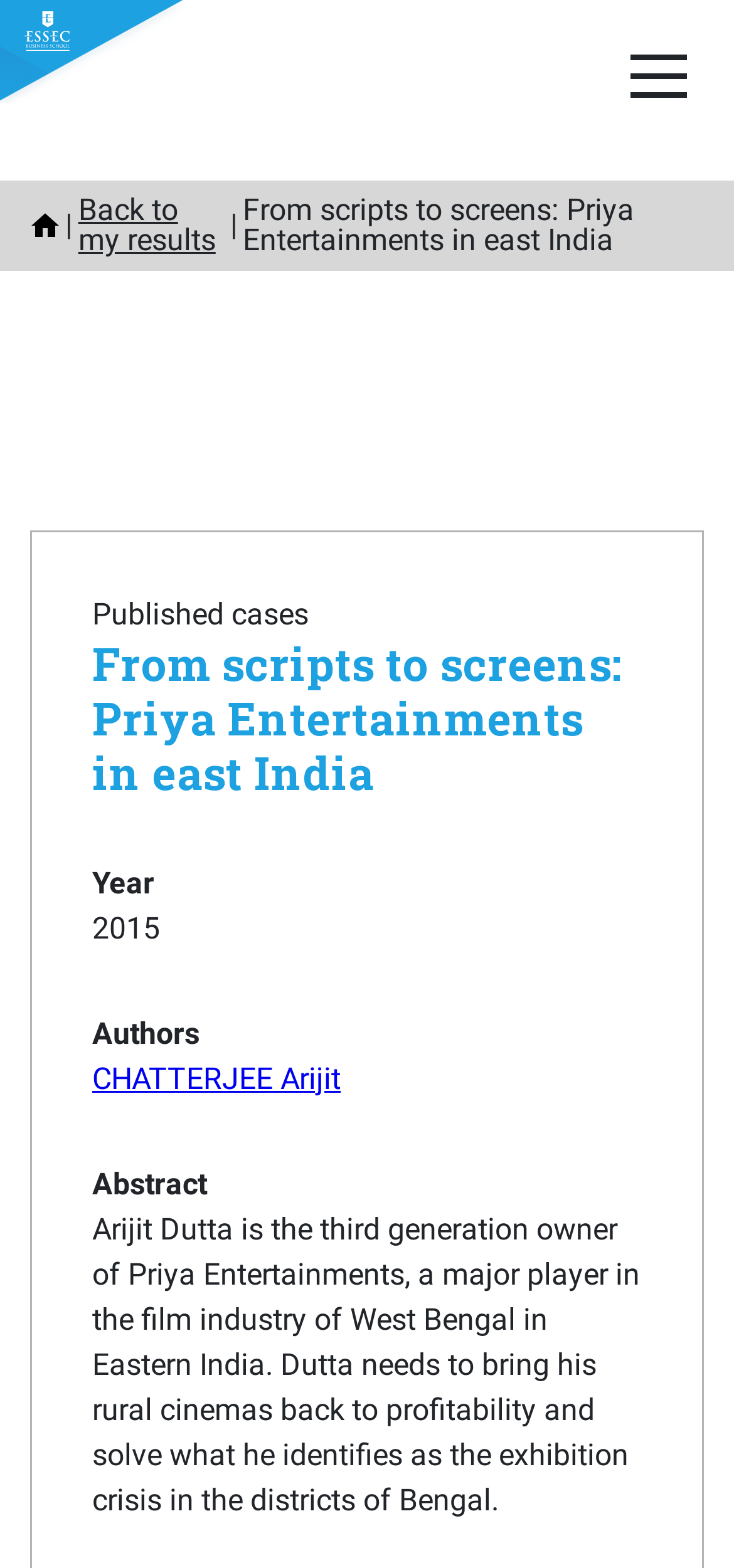What is the location of Priya Entertainments?
Please give a detailed and elaborate explanation in response to the question.

I found the location of Priya Entertainments by reading the text in the 'Abstract' section on the webpage. The text mentions that Priya Entertainments is a major player in the film industry of 'West Bengal in Eastern India'.